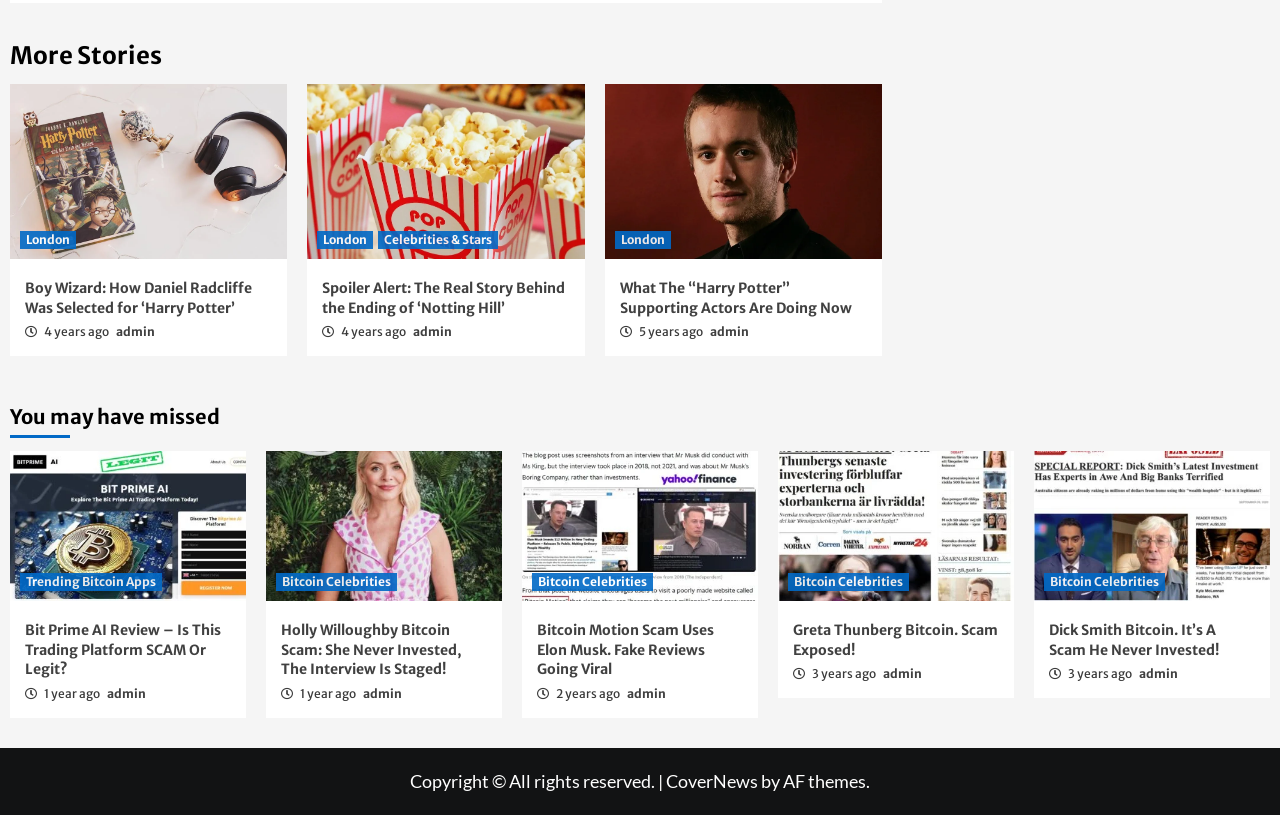How many figures are there in the 'You may have missed' section?
Using the image as a reference, deliver a detailed and thorough answer to the question.

The 'You may have missed' section has 6 figures, each with a link and a figcaption, indicating that there are 6 figures in this section.